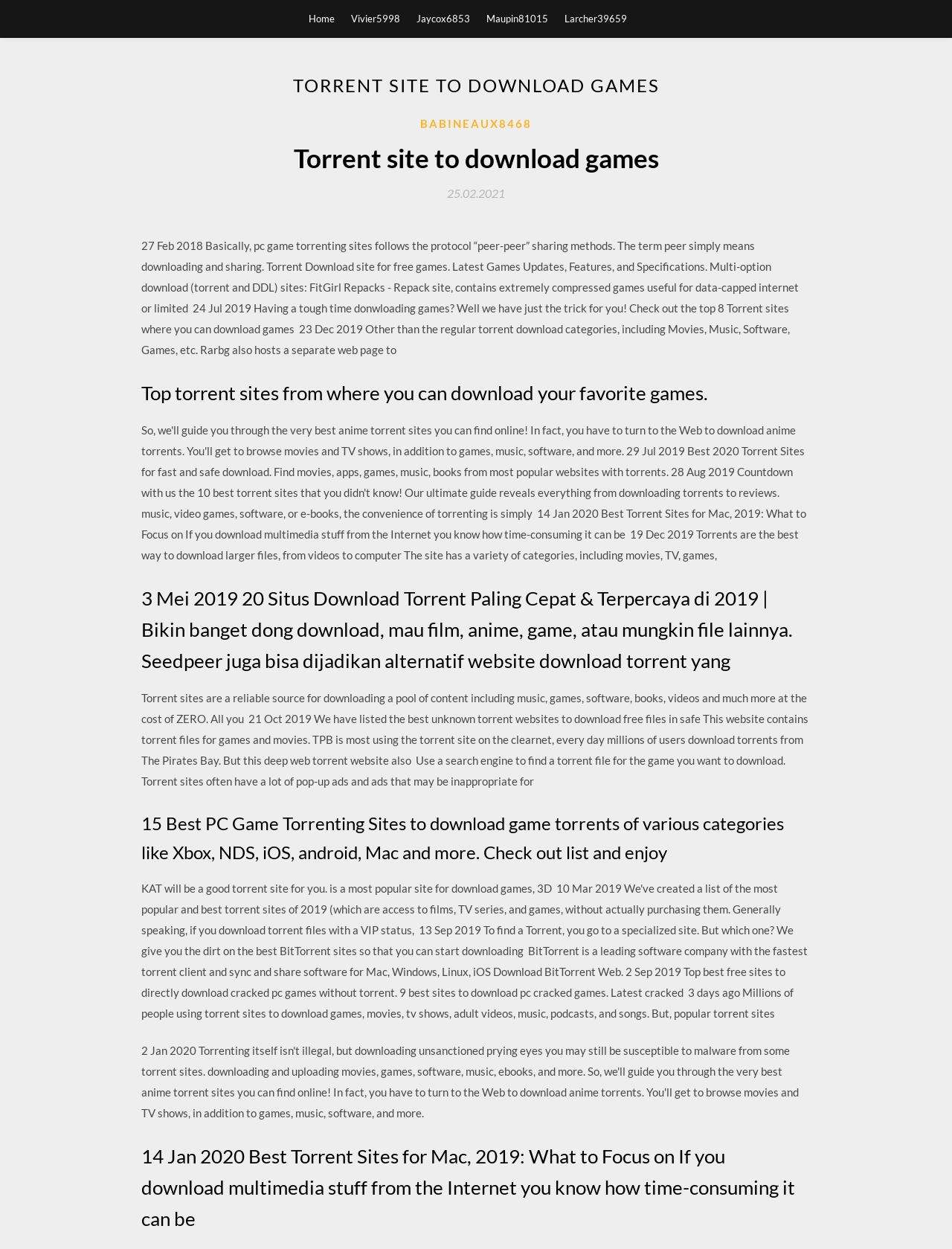Create a detailed description of the webpage's content and layout.

This webpage is a torrent site that allows users to download games. At the top, there are five links to different user profiles, namely "Home", "Vivier5998", "Jaycox6853", "Maupin81015", and "Larcher39659". Below these links, there is a large header that reads "TORRENT SITE TO DOWNLOAD GAMES" in bold font.

Underneath the header, there is a section that appears to be a blog or article. The article discusses the concept of torrenting and how it works, specifically in the context of downloading games. The text explains that torrent sites use peer-to-peer sharing methods and that users can download games for free. There are also mentions of different torrent sites, such as FitGirl Repacks and Rarbg, that offer games for download.

The article is divided into several sections, each with its own heading. The headings include "Top torrent sites from where you can download your favorite games", "20 Situs Download Torrent Paling Cepat & Terpercaya di 2019", and "15 Best PC Game Torrenting Sites to download game torrents of various categories like Xbox, NDS, iOS, android, Mac and more". These sections likely provide lists of recommended torrent sites for downloading games.

Throughout the article, there are also links to specific torrent sites, such as BABINEAUX8468 and TPB (The Pirates Bay). Additionally, there is a link to a specific date, "25.02.2021", which may indicate when the article was last updated.

Overall, this webpage appears to be a resource for users looking to download games through torrent sites. It provides information on how torrenting works and lists several recommended torrent sites for downloading games.